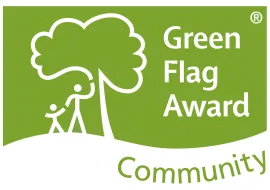Please answer the following question using a single word or phrase: 
What is the figure of a person doing in the logo?

Walking